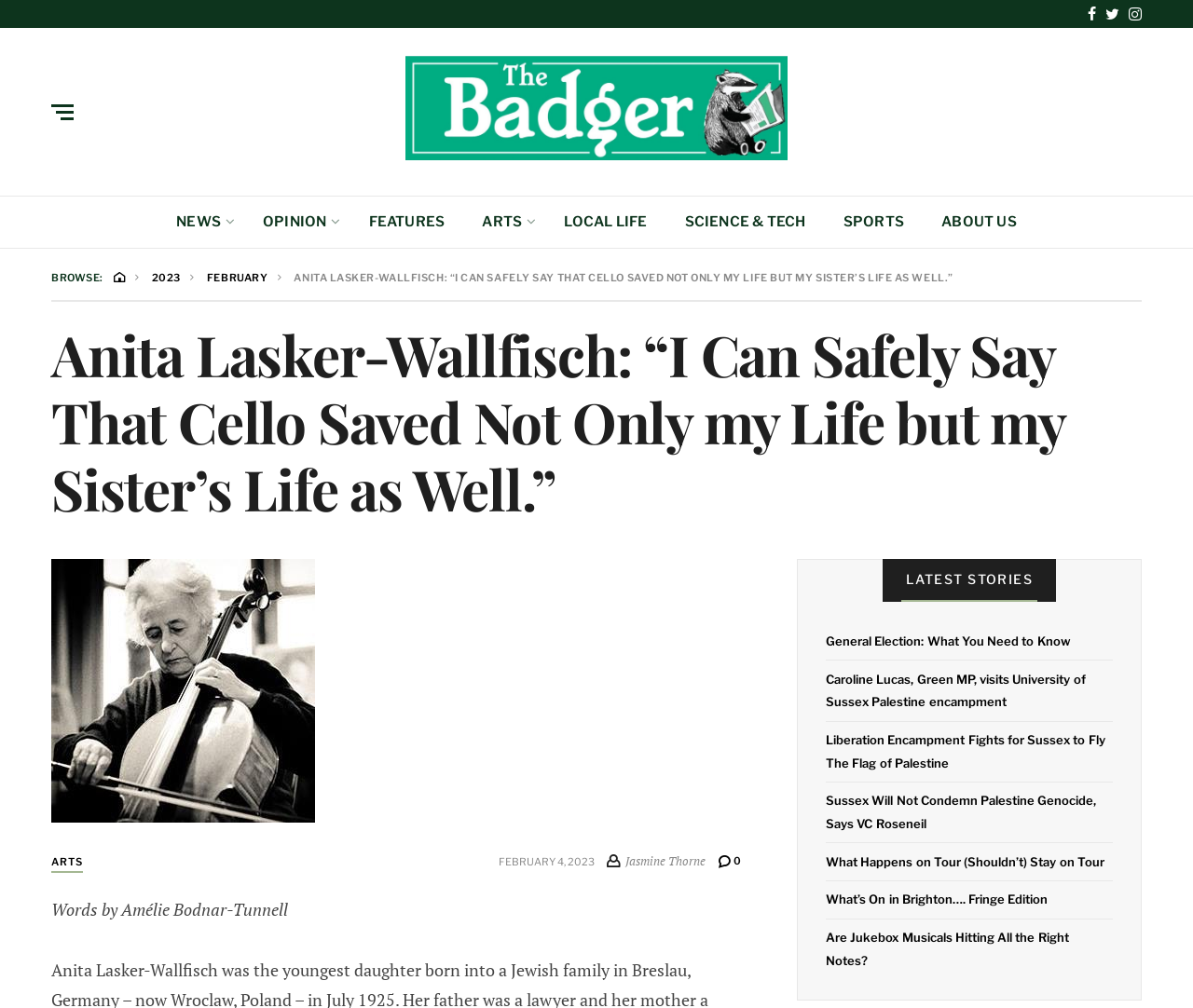Please find the bounding box coordinates for the clickable element needed to perform this instruction: "Read about Anita Lasker-Wallfisch".

[0.043, 0.318, 0.957, 0.518]